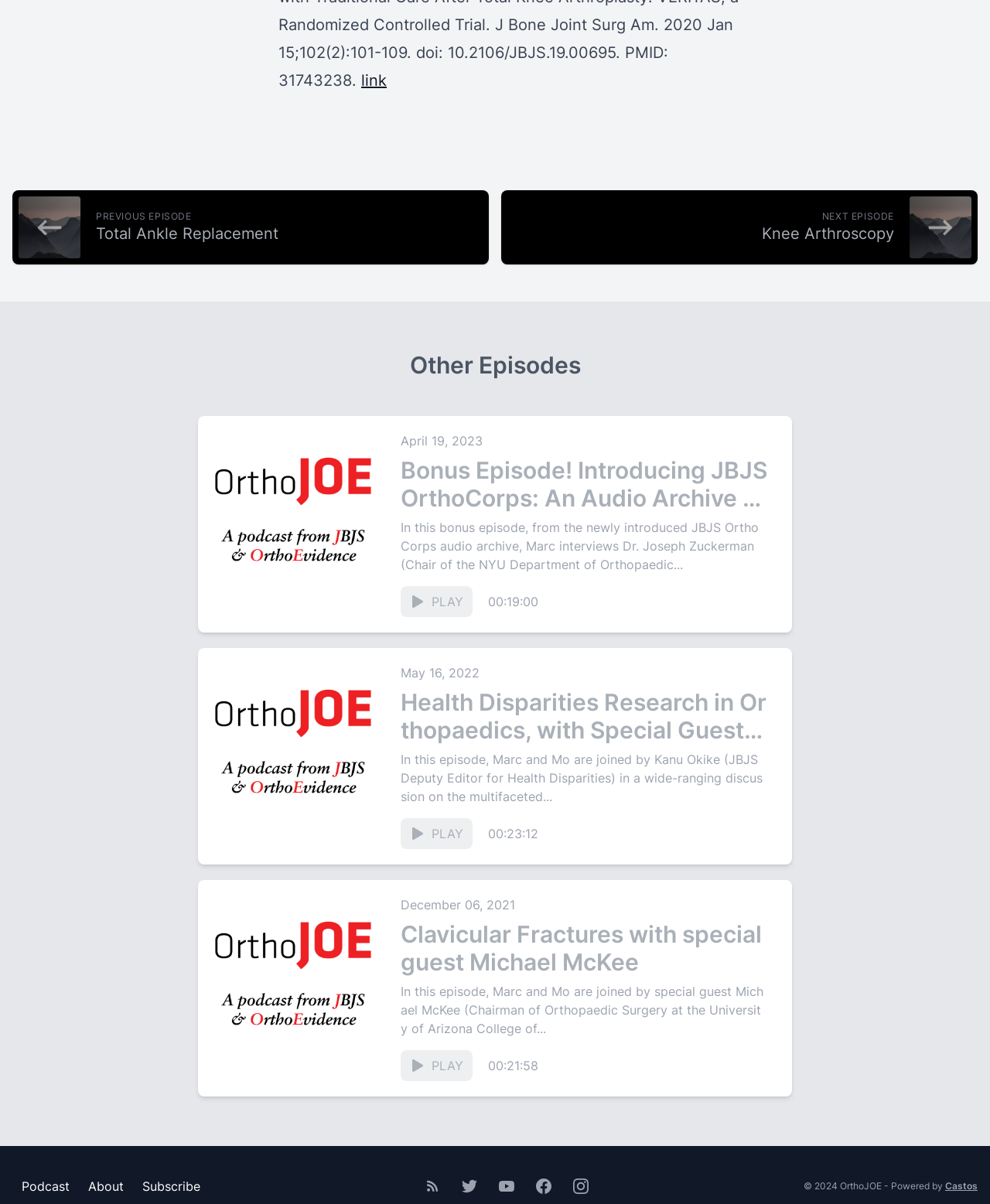Determine the bounding box for the UI element that matches this description: "aria-label="Advertisement" name="aswift_0" title="Advertisement"".

None